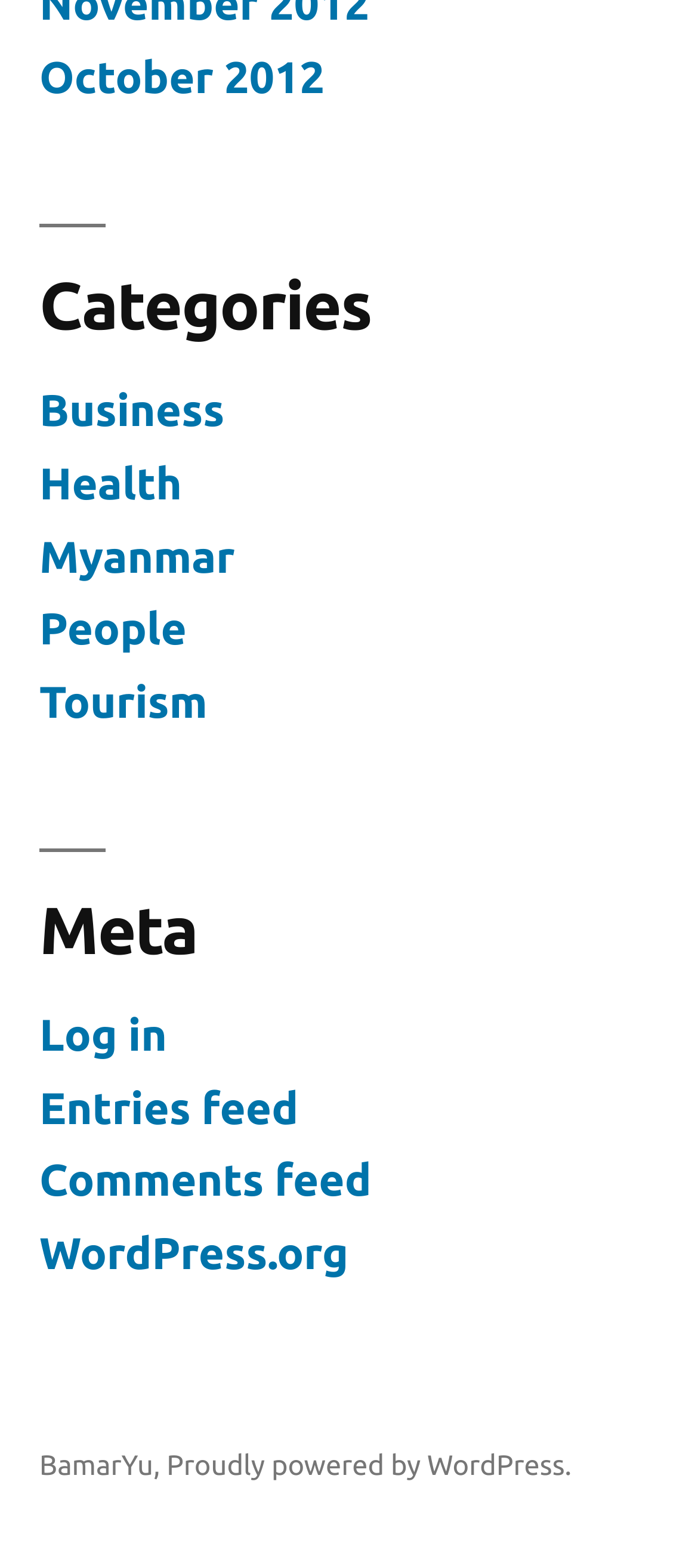Using the element description October 2012, predict the bounding box coordinates for the UI element. Provide the coordinates in (top-left x, top-left y, bottom-right x, bottom-right y) format with values ranging from 0 to 1.

[0.056, 0.033, 0.465, 0.065]